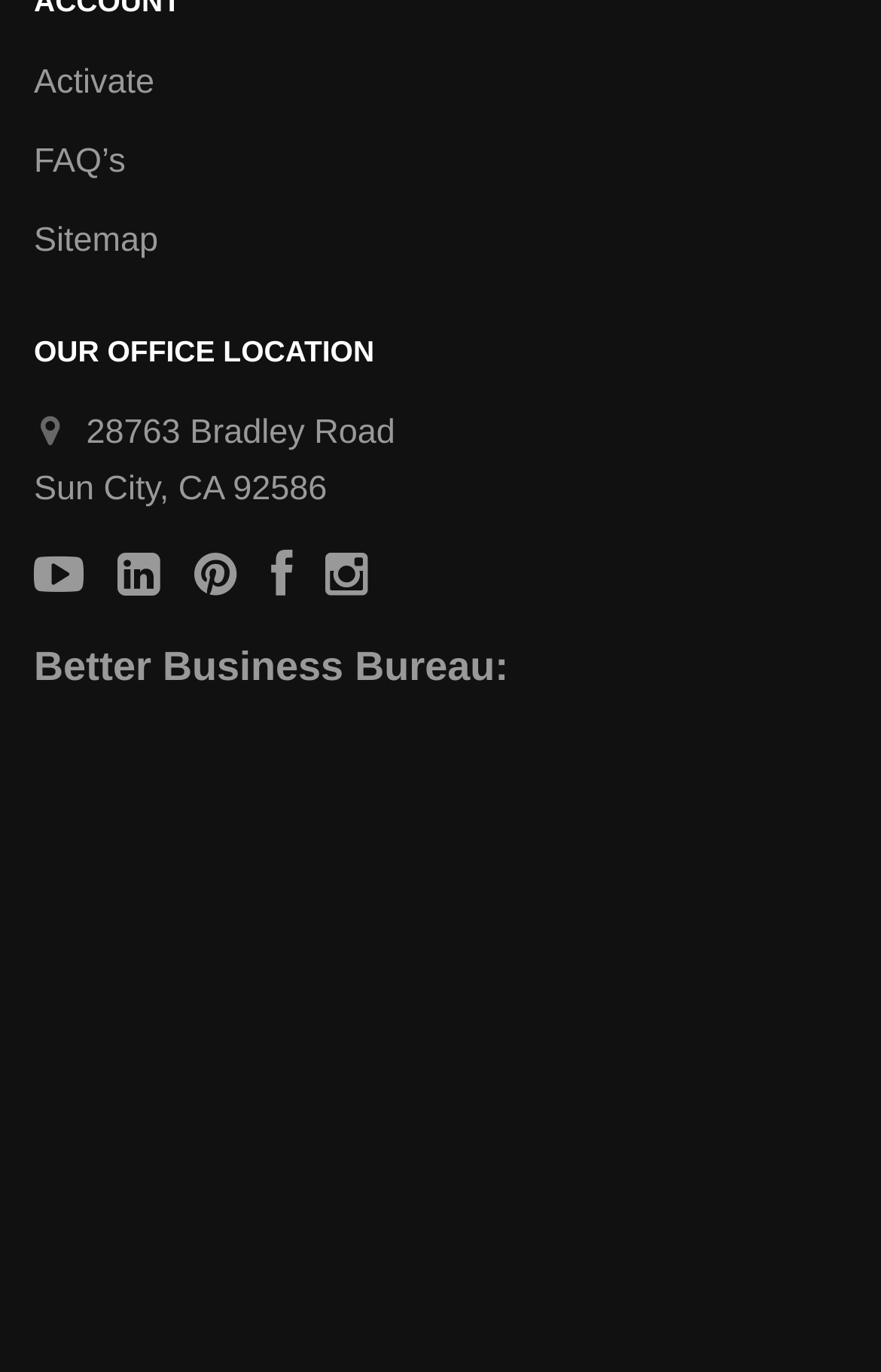Answer the question in one word or a short phrase:
What is the format of the office address?

Street address, city, state, zip code